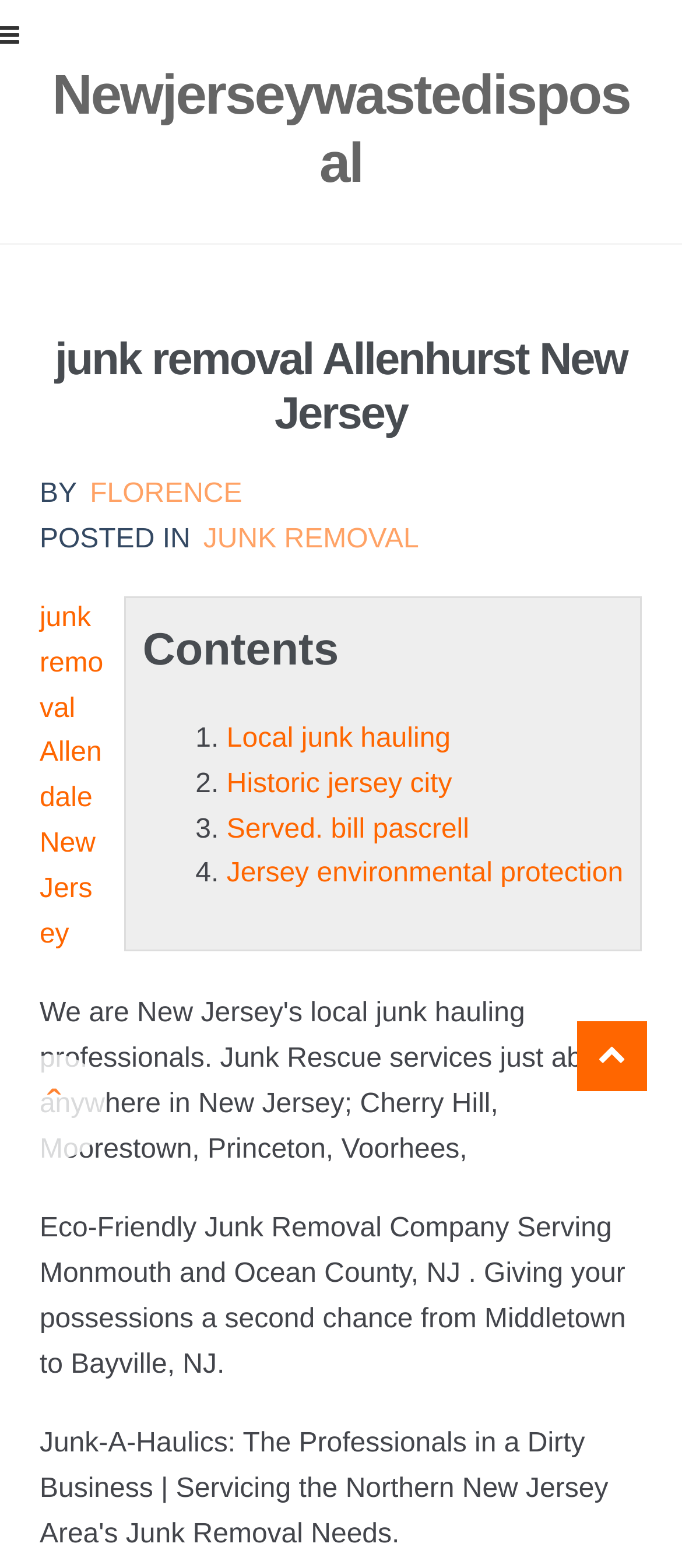Find the bounding box of the element with the following description: "junk removal Allendale New Jersey". The coordinates must be four float numbers between 0 and 1, formatted as [left, top, right, bottom].

[0.058, 0.385, 0.152, 0.606]